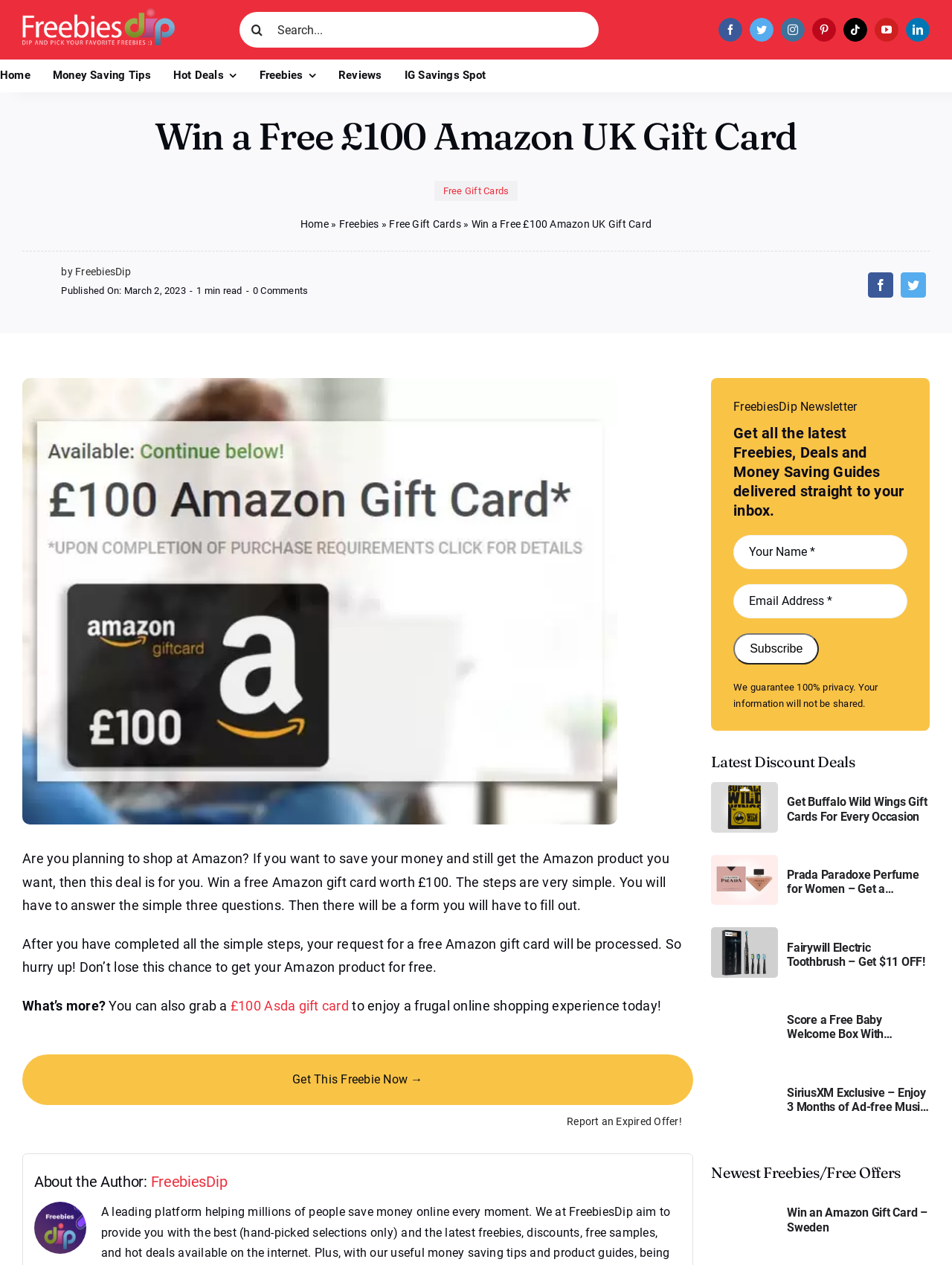What is the alternative gift card offered?
Your answer should be a single word or phrase derived from the screenshot.

£100 Asda gift card